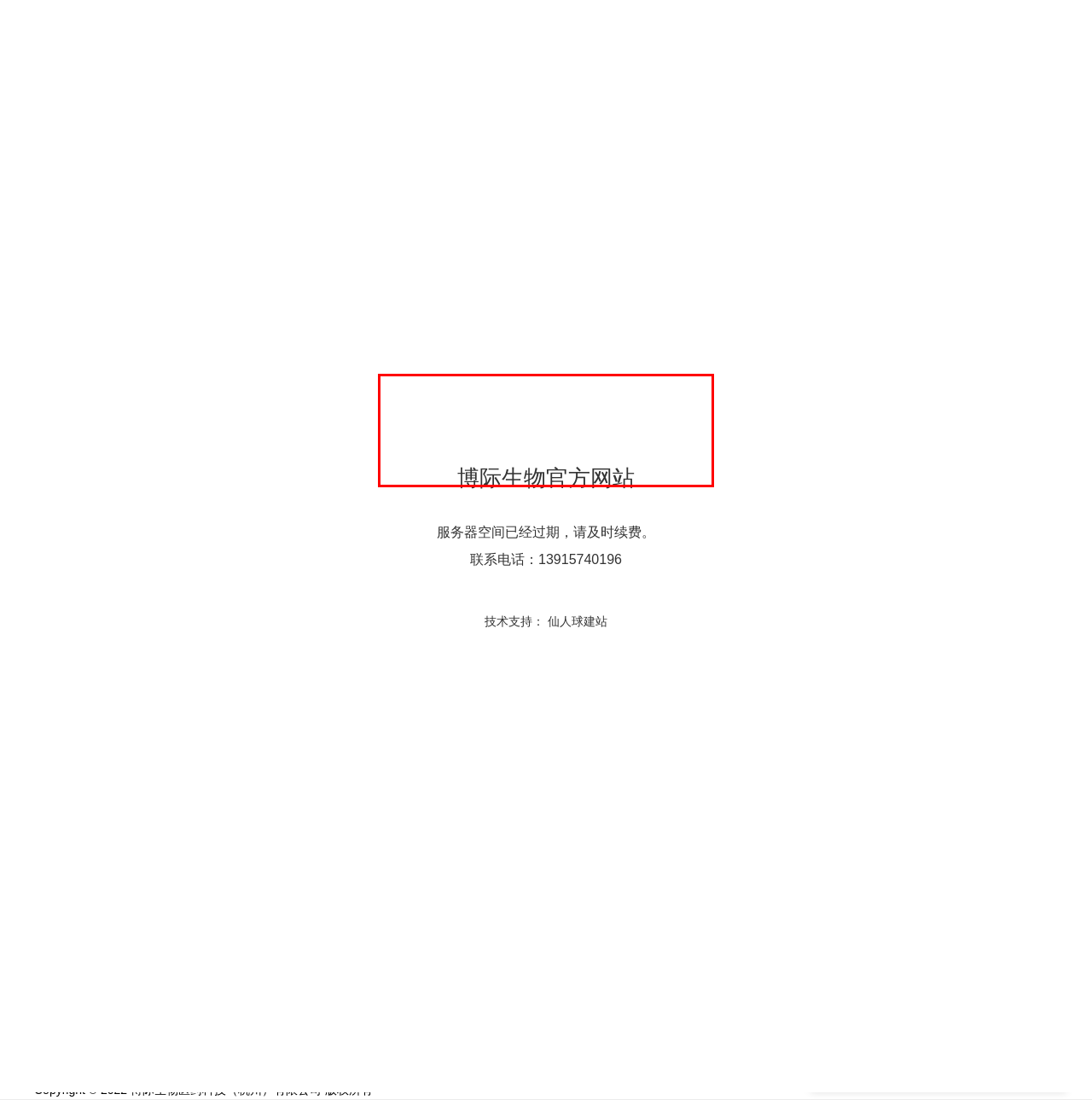Given a screenshot of a webpage containing a red bounding box, perform OCR on the text within this red bounding box and provide the text content.

BJ Bioscience has a rich and balanced pipeline. Many of our products have potential to combine with other drugs for better efficacy or lower toxicity. We are willing to explore potential combination treatment with all therapeutics including but not limited to tumor immunity, targeted therapeutics and traditional chemotherapeutic drugs